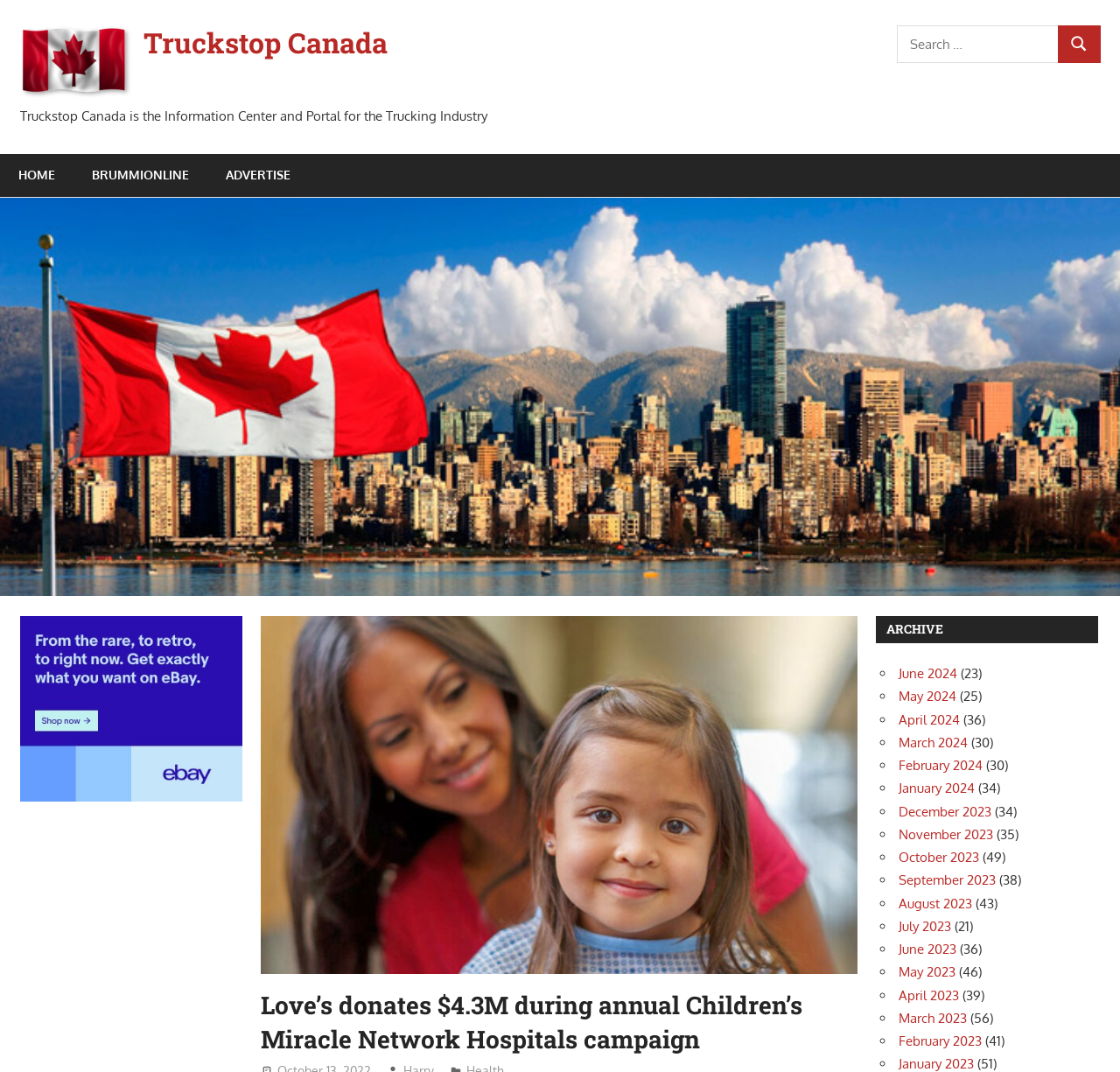Please locate the bounding box coordinates of the element that should be clicked to complete the given instruction: "Browse the archive".

[0.782, 0.575, 0.851, 0.6]